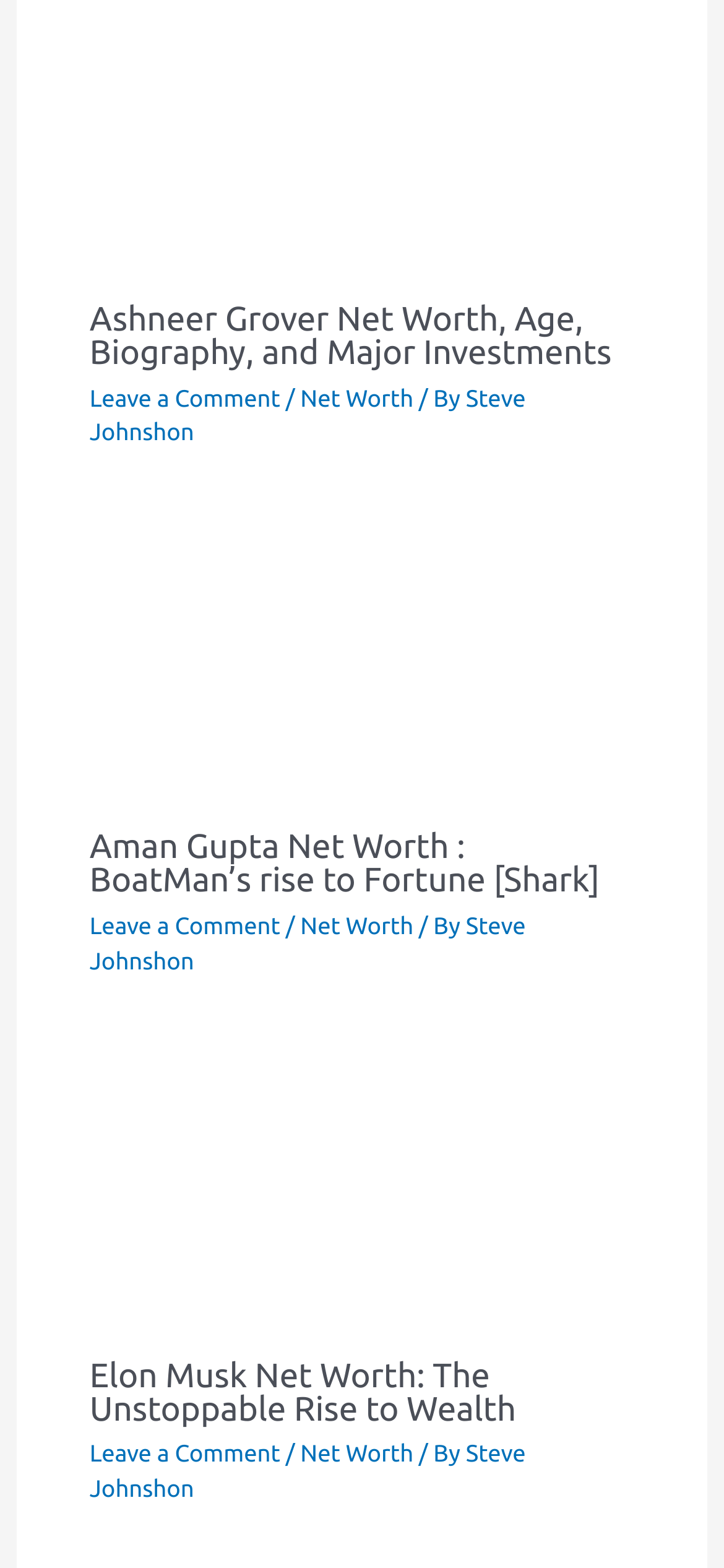Based on the element description: "Leave a Comment", identify the UI element and provide its bounding box coordinates. Use four float numbers between 0 and 1, [left, top, right, bottom].

[0.124, 0.92, 0.387, 0.936]